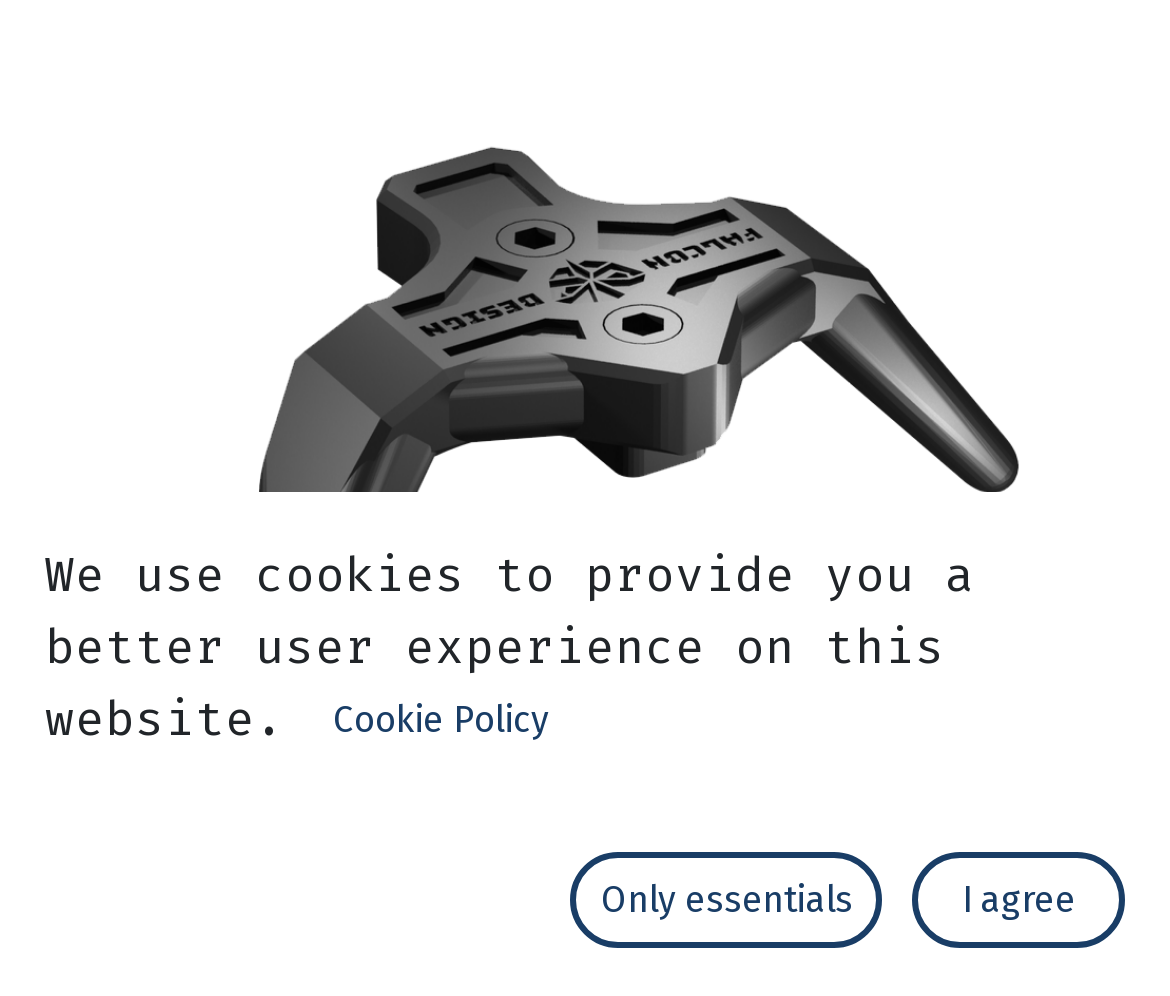Find the bounding box coordinates for the UI element whose description is: "Cookie Policy". The coordinates should be four float numbers between 0 and 1, in the format [left, top, right, bottom].

[0.279, 0.688, 0.474, 0.76]